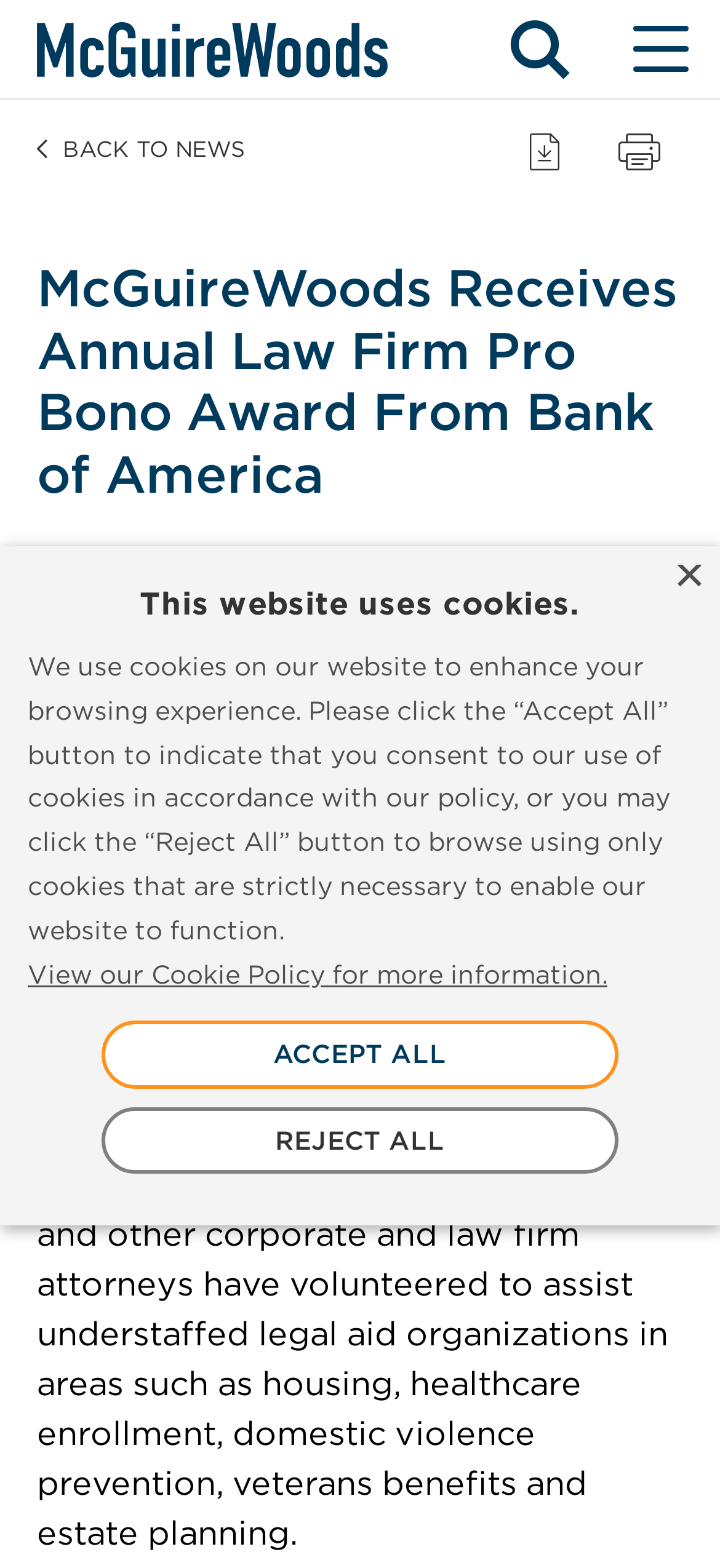Find the bounding box coordinates of the element to click in order to complete the given instruction: "Click the search button."

[0.667, 0.0, 0.833, 0.064]